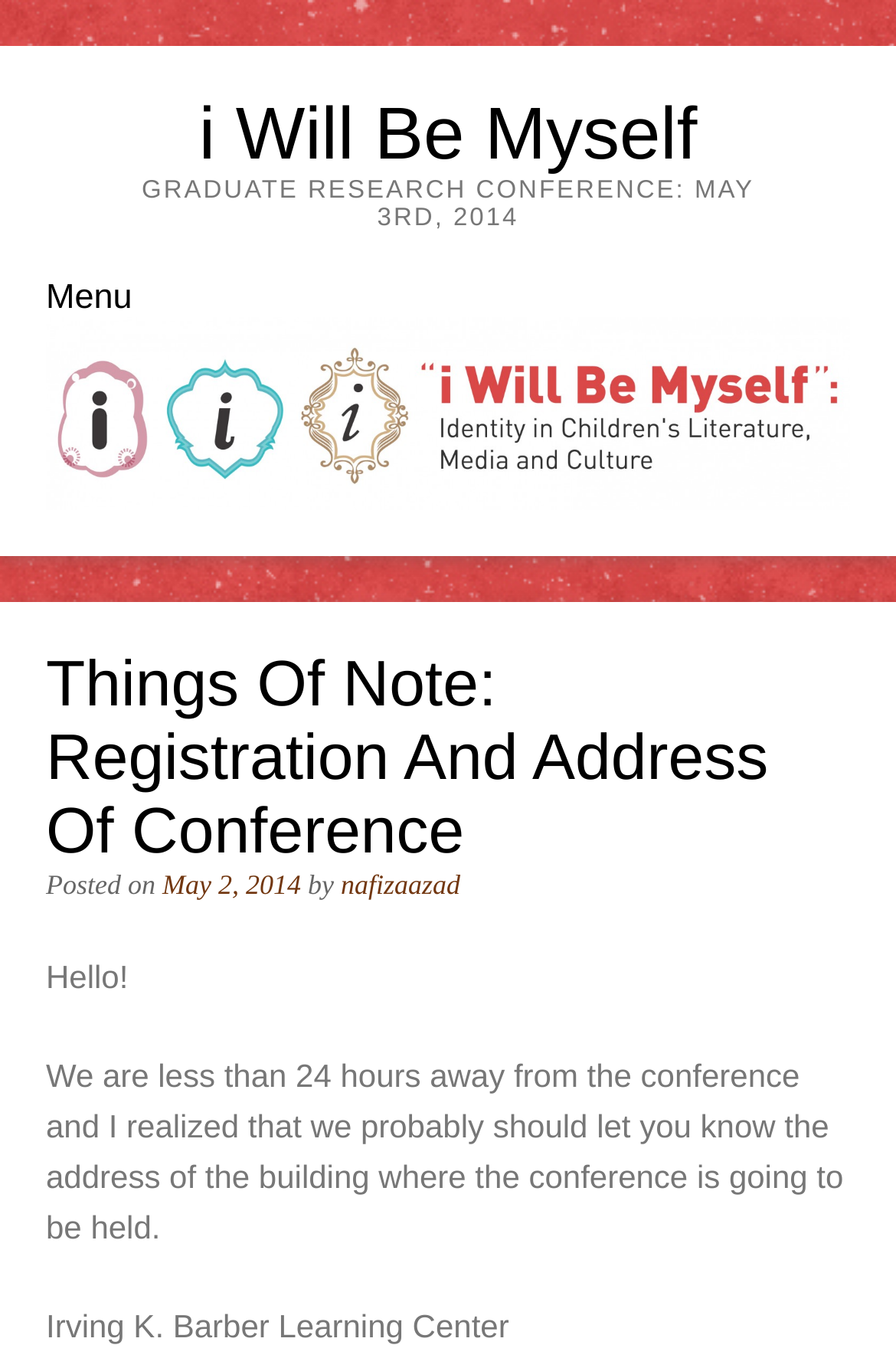How many hours away is the conference?
Kindly answer the question with as much detail as you can.

I found the time until the conference by looking at the text 'We are less than 24 hours away from the conference' which is located at the top of the webpage.